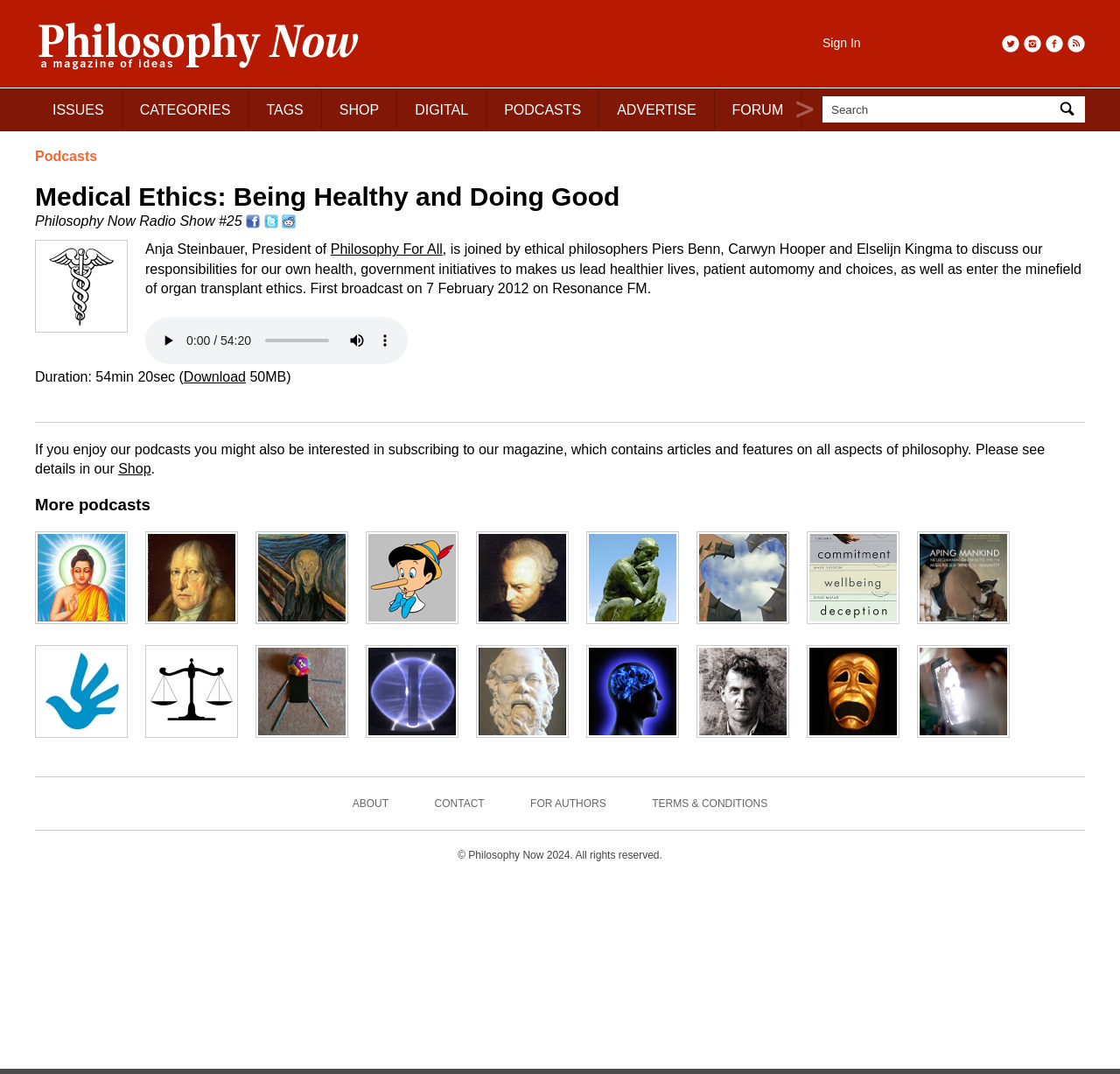Determine the bounding box coordinates of the clickable element to achieve the following action: 'Click on the 'PODCASTS' link'. Provide the coordinates as four float values between 0 and 1, formatted as [left, top, right, bottom].

[0.435, 0.082, 0.535, 0.121]